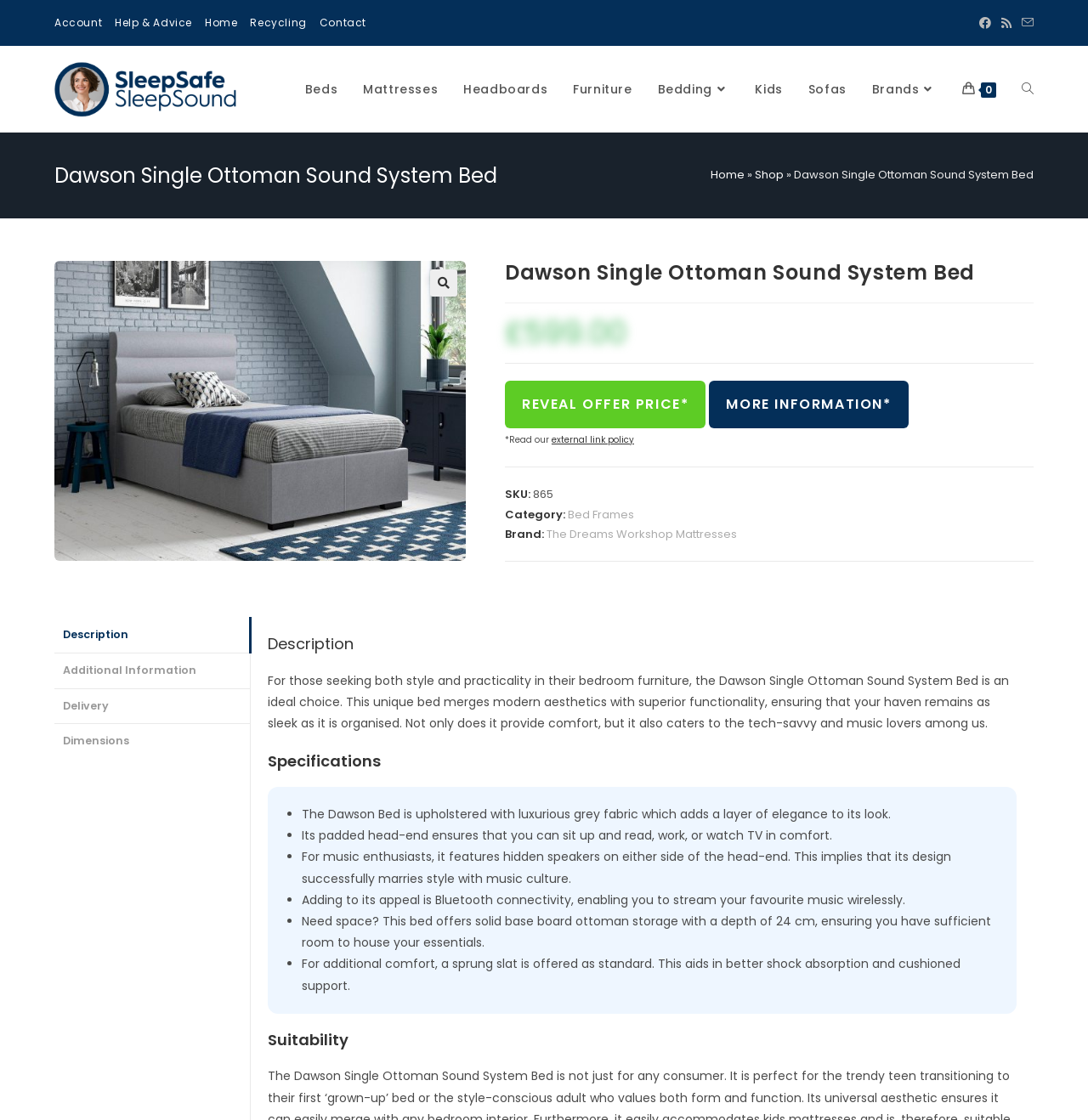What is the name of the bed?
Please provide a single word or phrase in response based on the screenshot.

Dawson Single Ottoman Sound System Bed